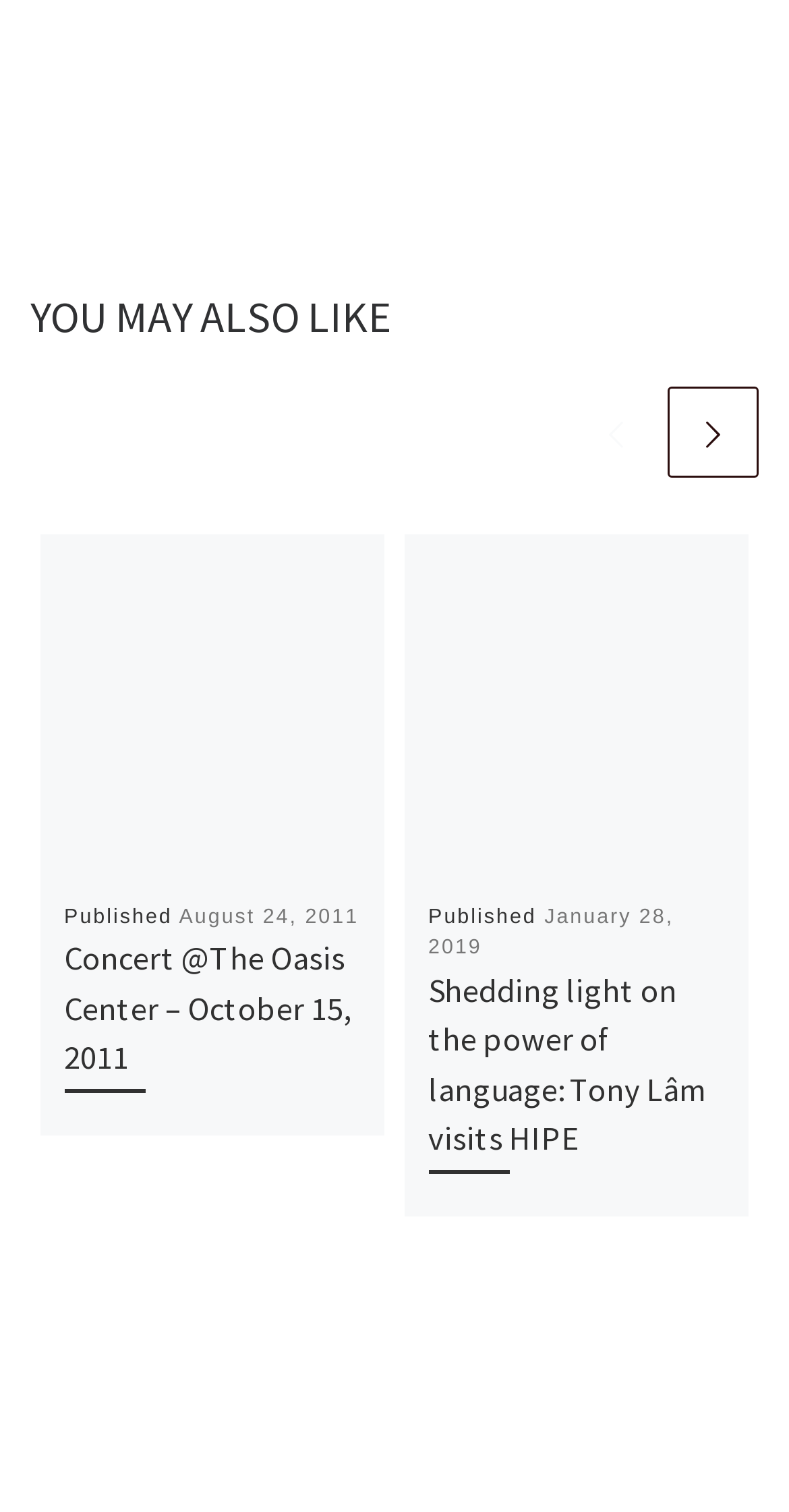Provide a single word or phrase to answer the given question: 
How many events are listed on this page?

2